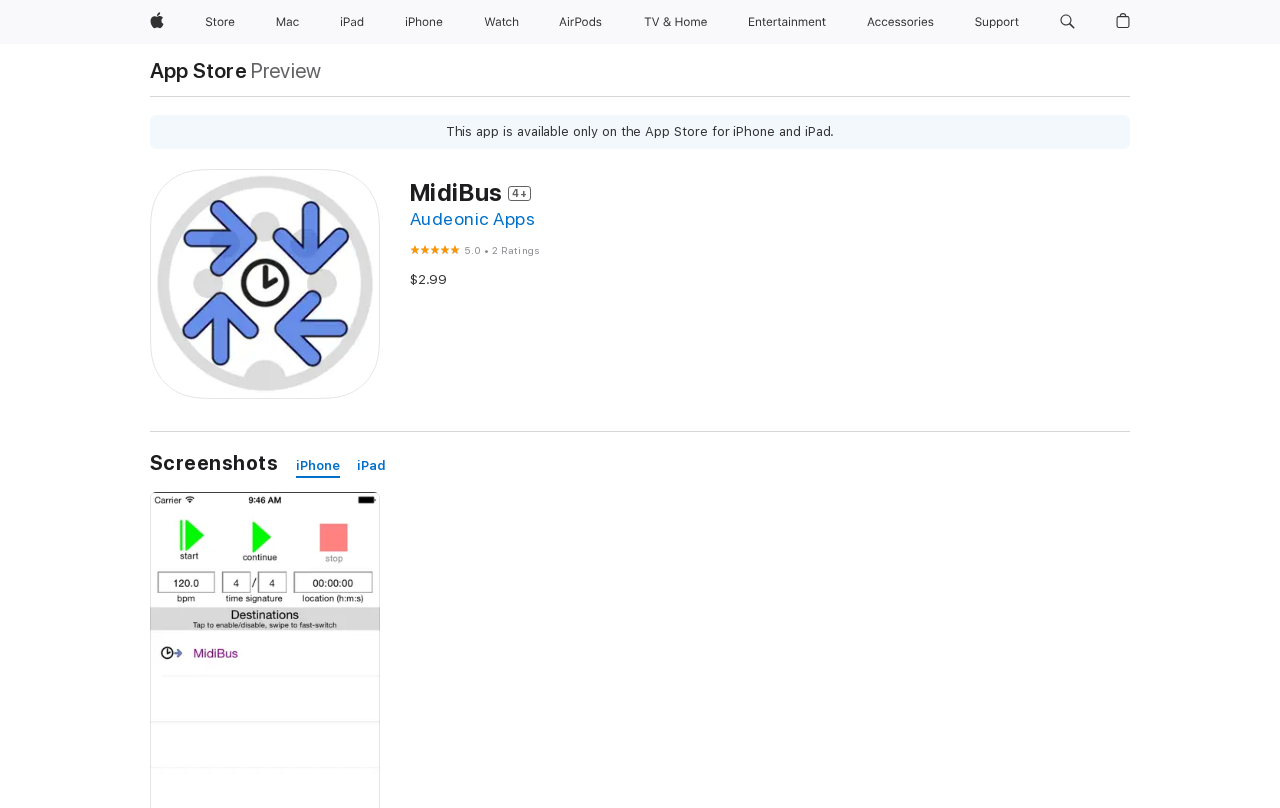Locate the bounding box of the UI element described by: "parent_node: 0 aria-label="Shopping Bag"" in the given webpage screenshot.

[0.866, 0.0, 0.889, 0.054]